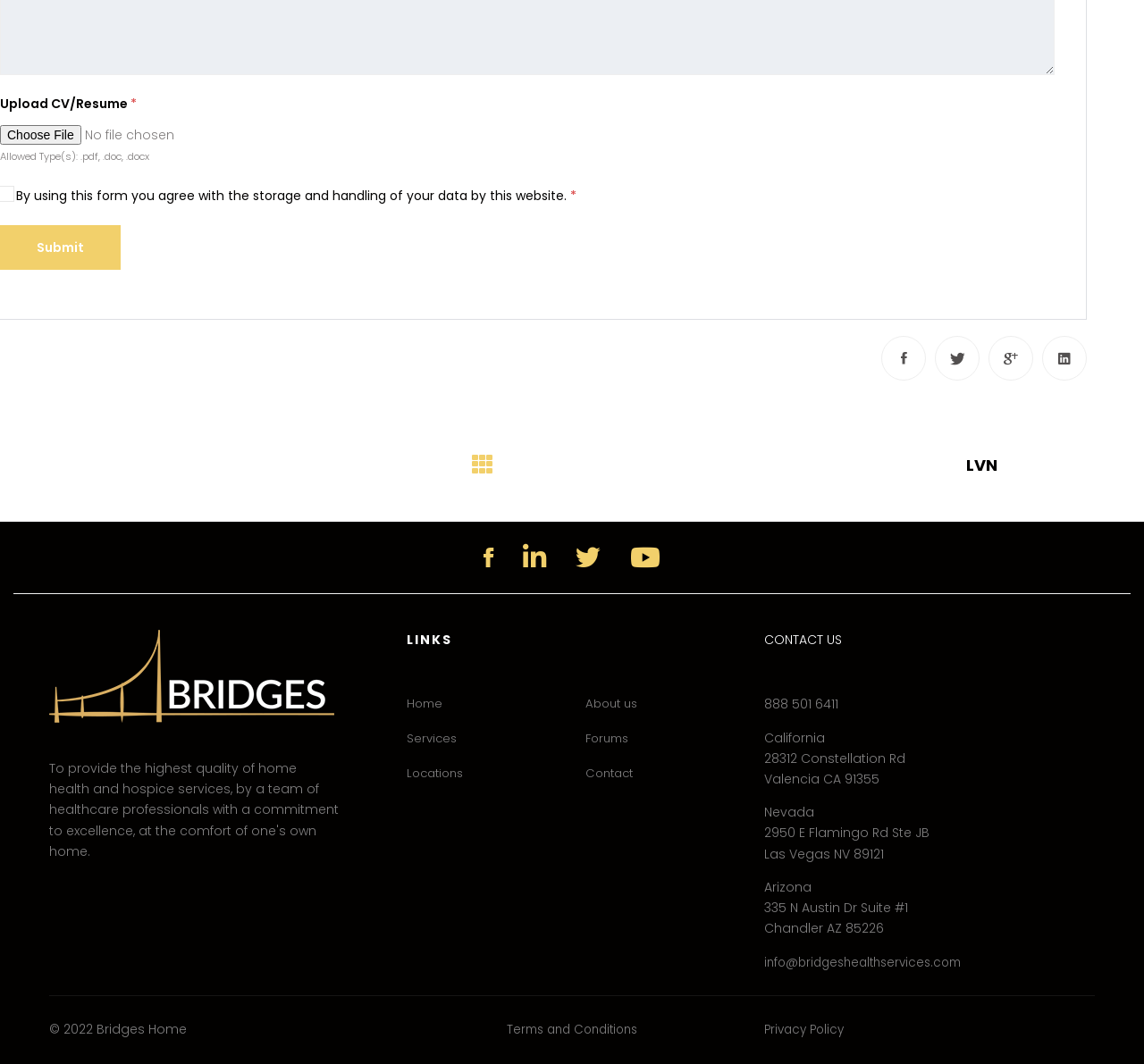What is the company's contact information?
Based on the image, give a concise answer in the form of a single word or short phrase.

Phone number and addresses